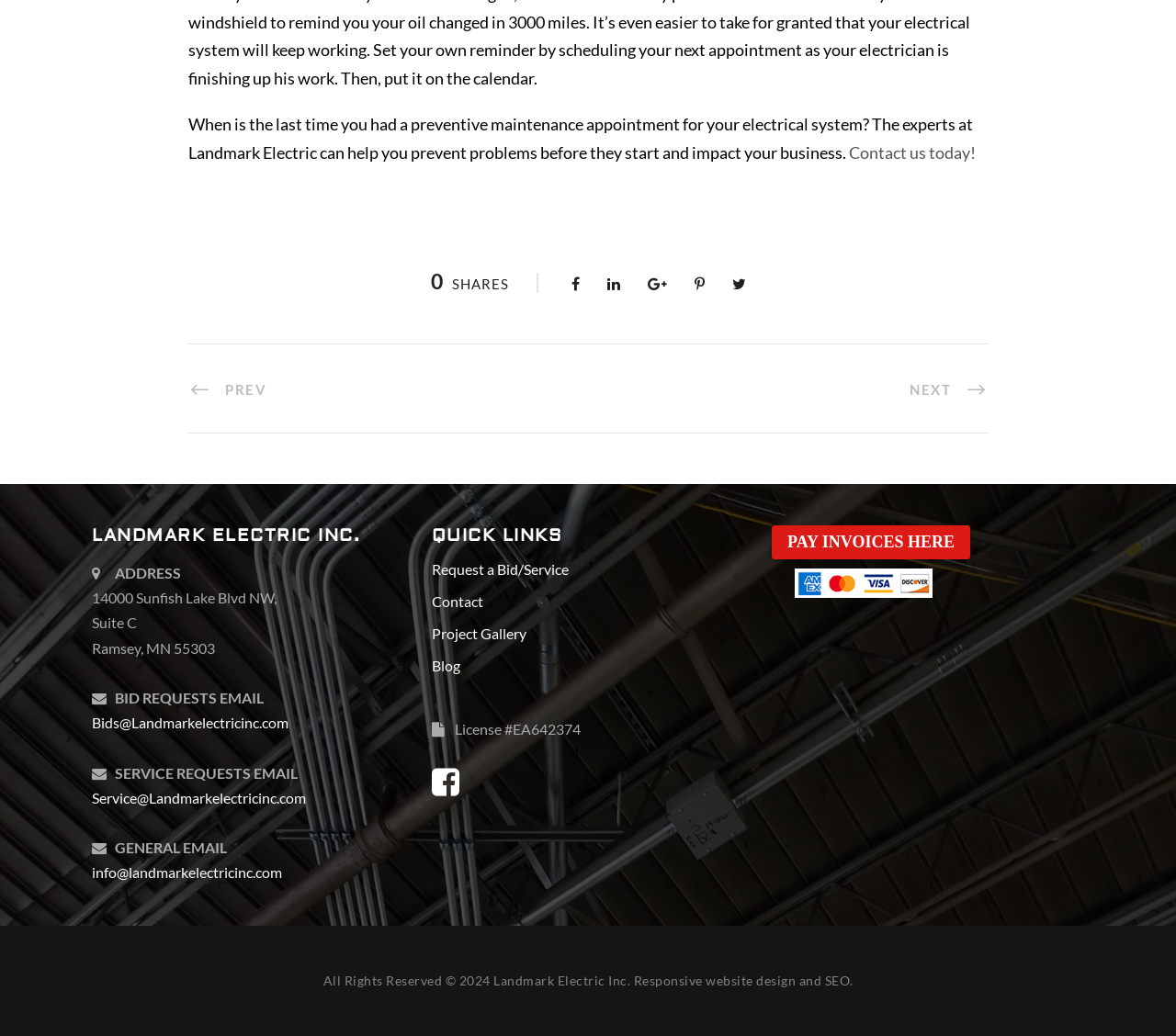Locate the bounding box coordinates of the clickable part needed for the task: "Click Project Gallery".

[0.367, 0.603, 0.448, 0.62]